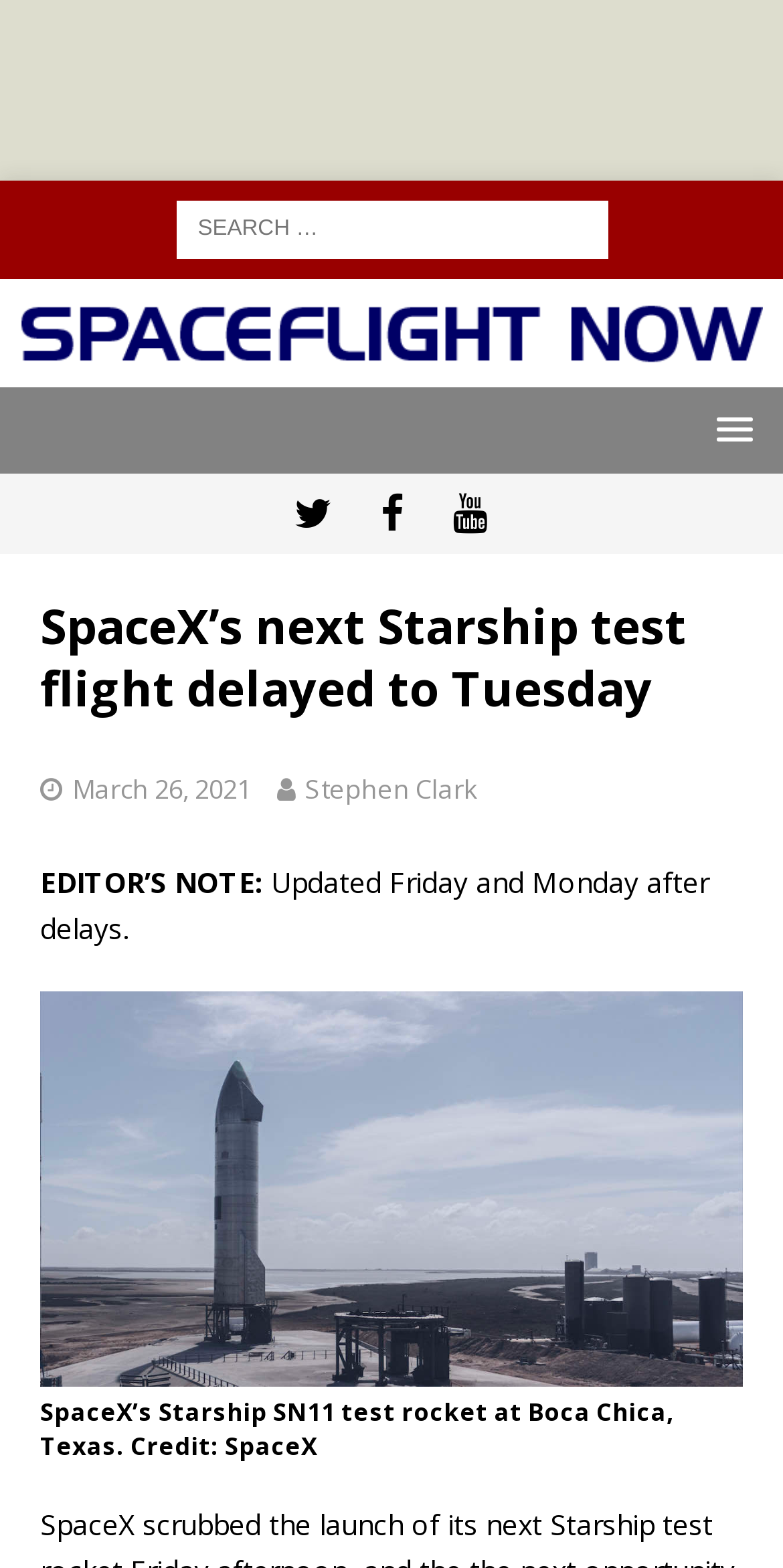What social media platforms are linked on the webpage?
Look at the screenshot and respond with one word or a short phrase.

Twitter, Facebook, YouTube